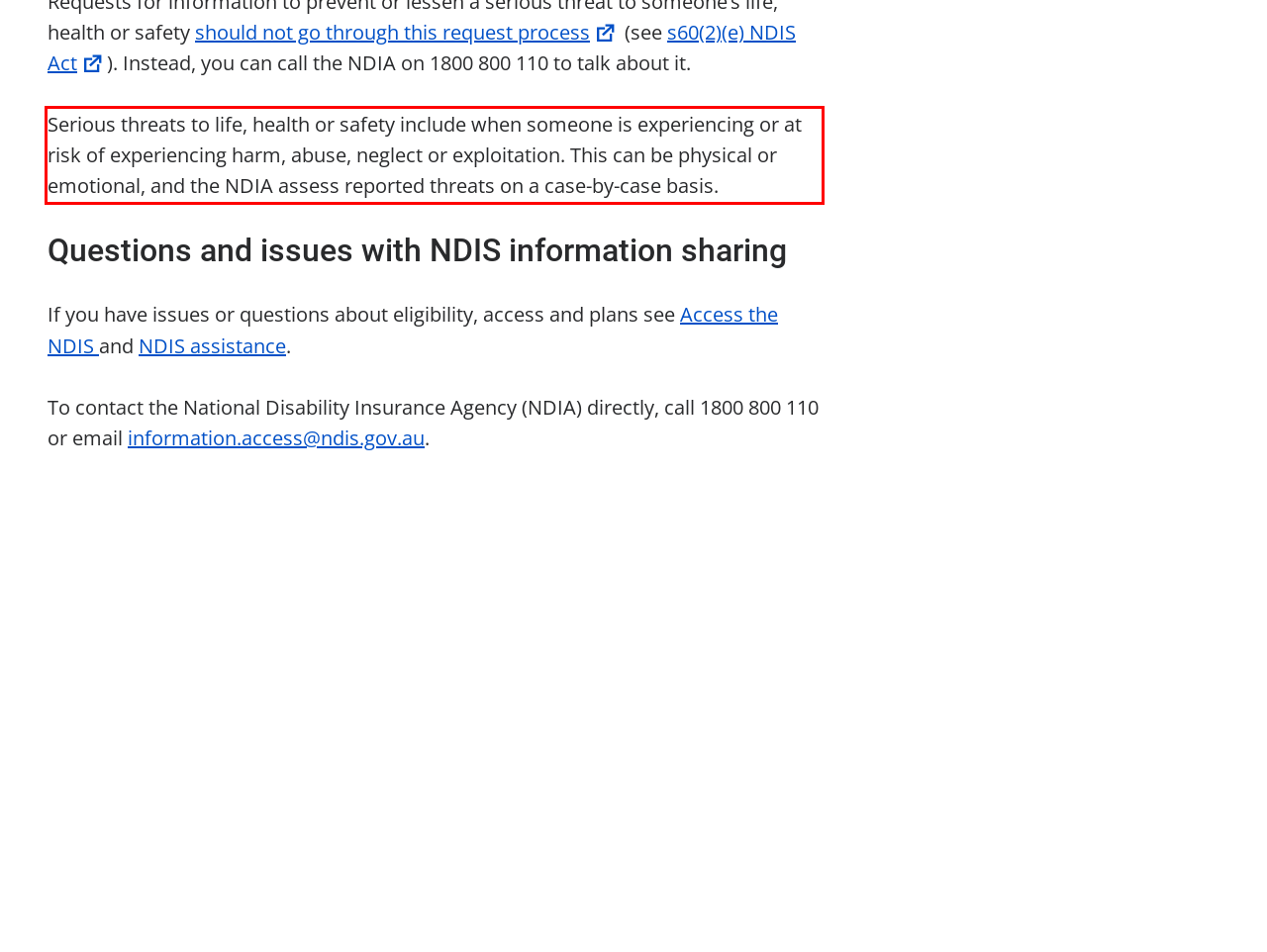Analyze the webpage screenshot and use OCR to recognize the text content in the red bounding box.

Serious threats to life, health or safety include when someone is experiencing or at risk of experiencing harm, abuse, neglect or exploitation. This can be physical or emotional, and the NDIA assess reported threats on a case-by-case basis.